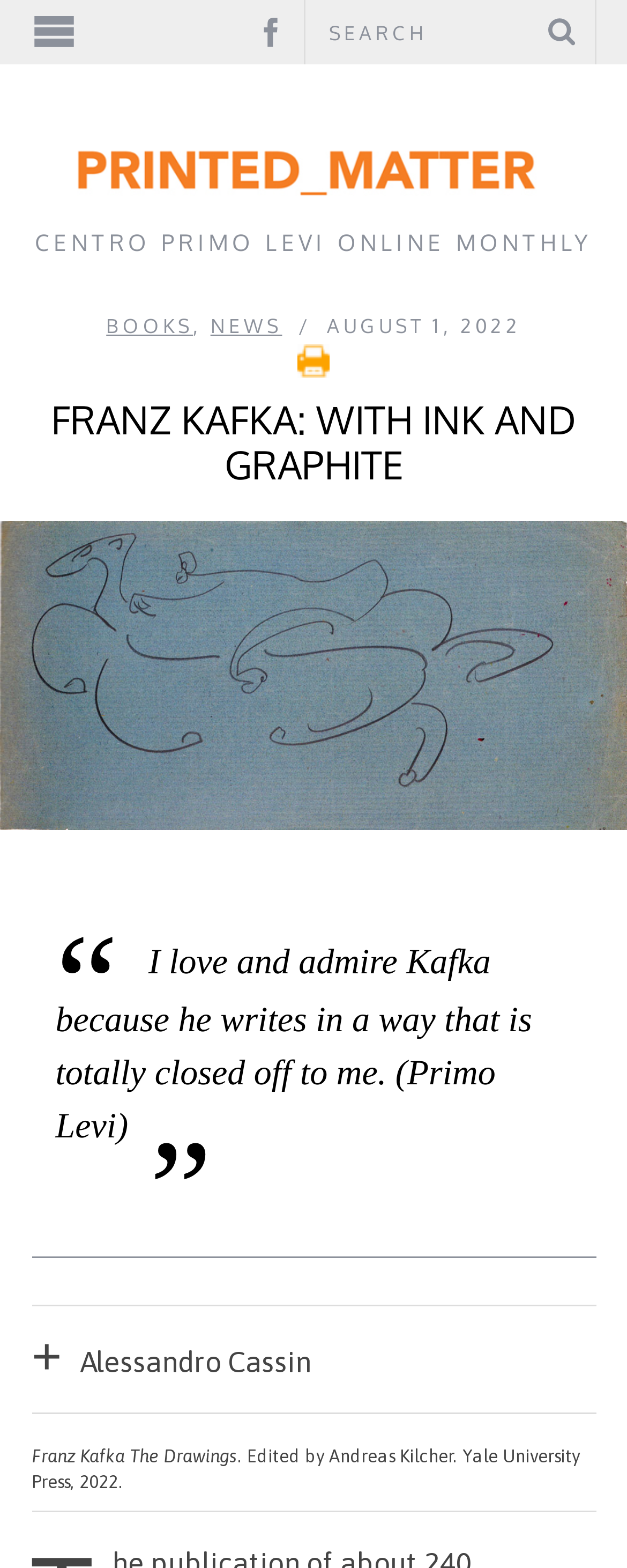Provide your answer to the question using just one word or phrase: What is the name of the online monthly mentioned in the webpage?

Centro Primo Levi Online Monthly